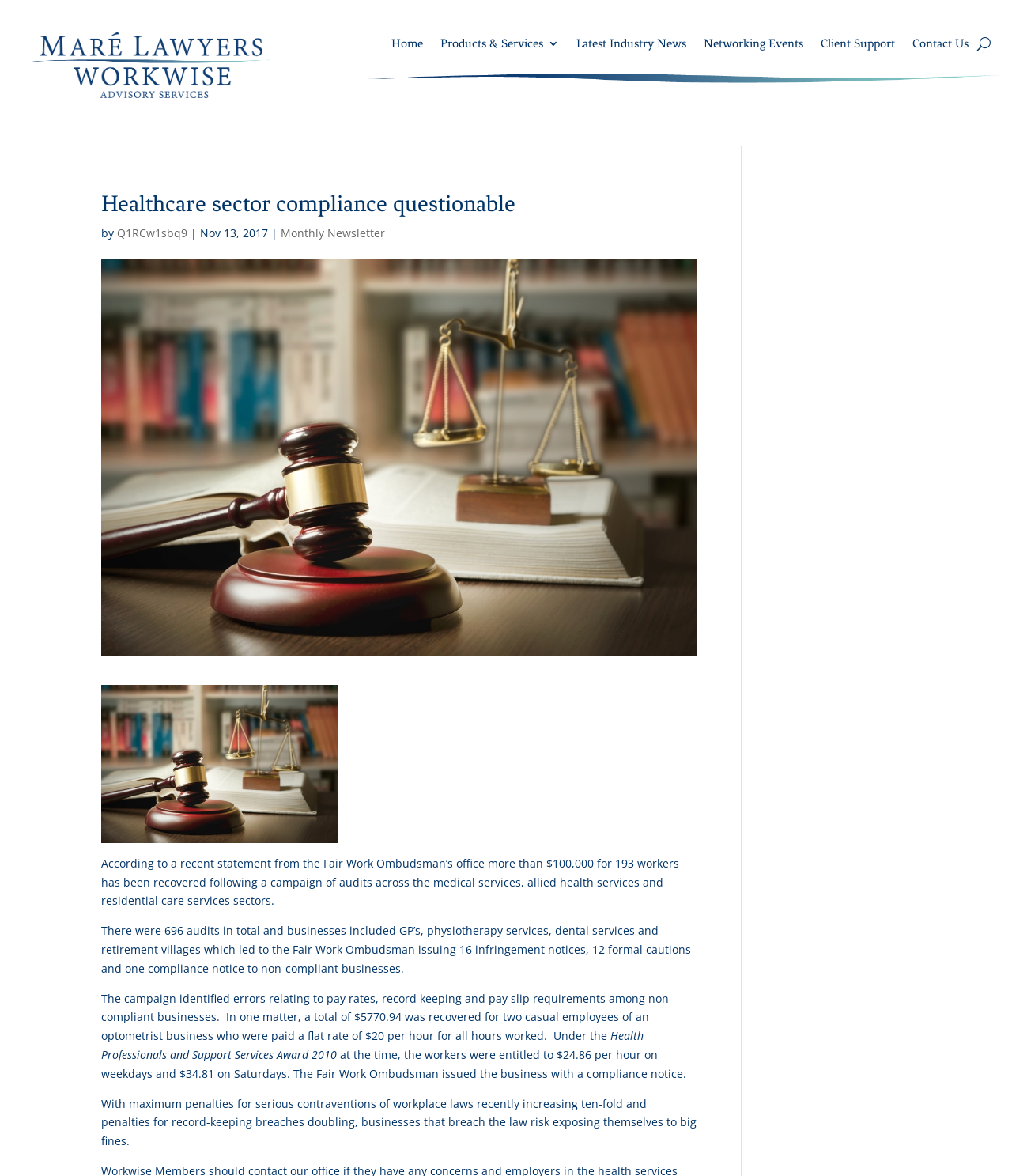Determine the bounding box coordinates for the area you should click to complete the following instruction: "Contact Us".

[0.902, 0.032, 0.957, 0.047]